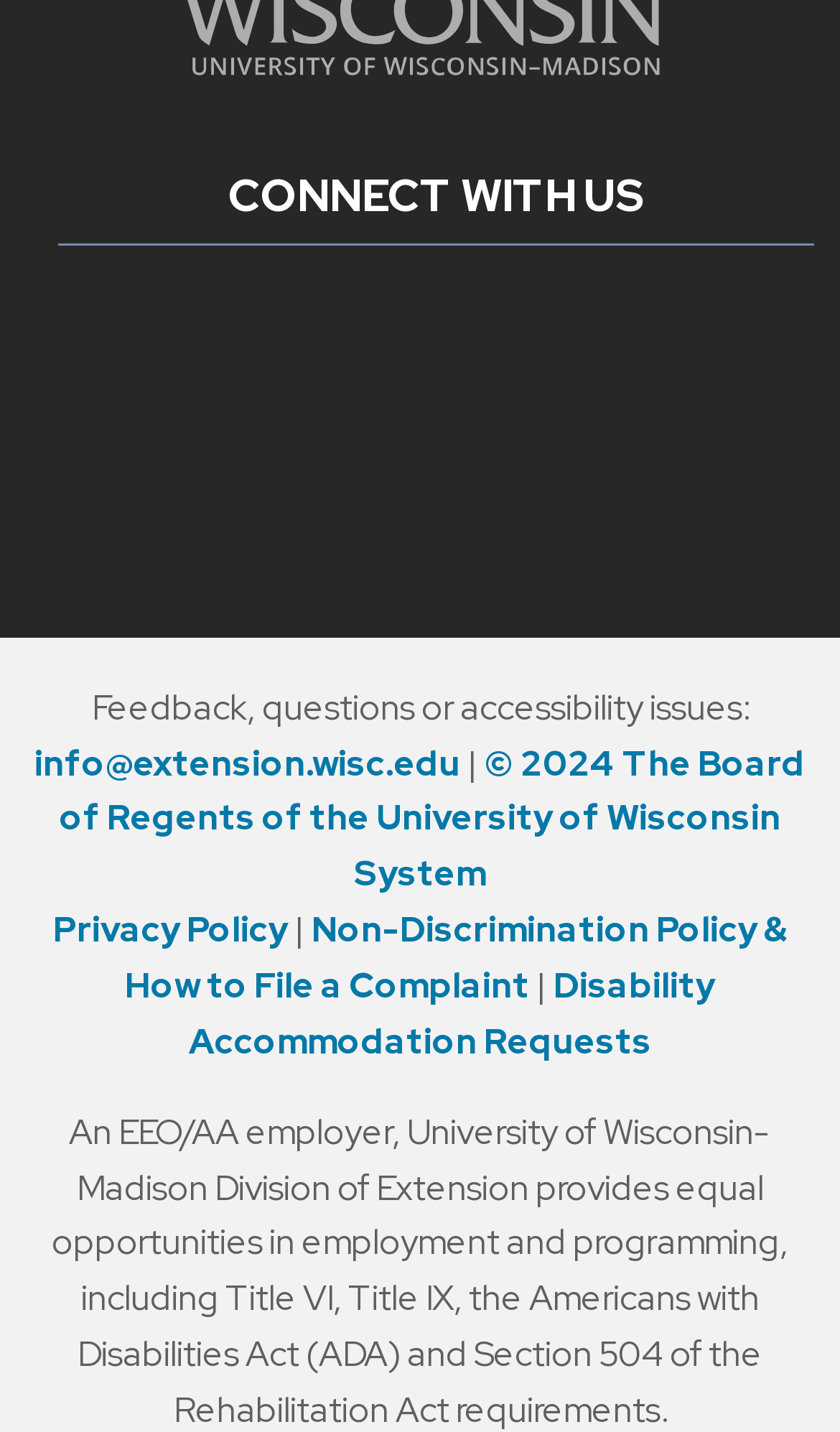What is the copyright year of the webpage?
Please analyze the image and answer the question with as much detail as possible.

I found the link '© 2024 The Board of Regents of the University of Wisconsin System' at the bottom of the webpage, which indicates the copyright year.